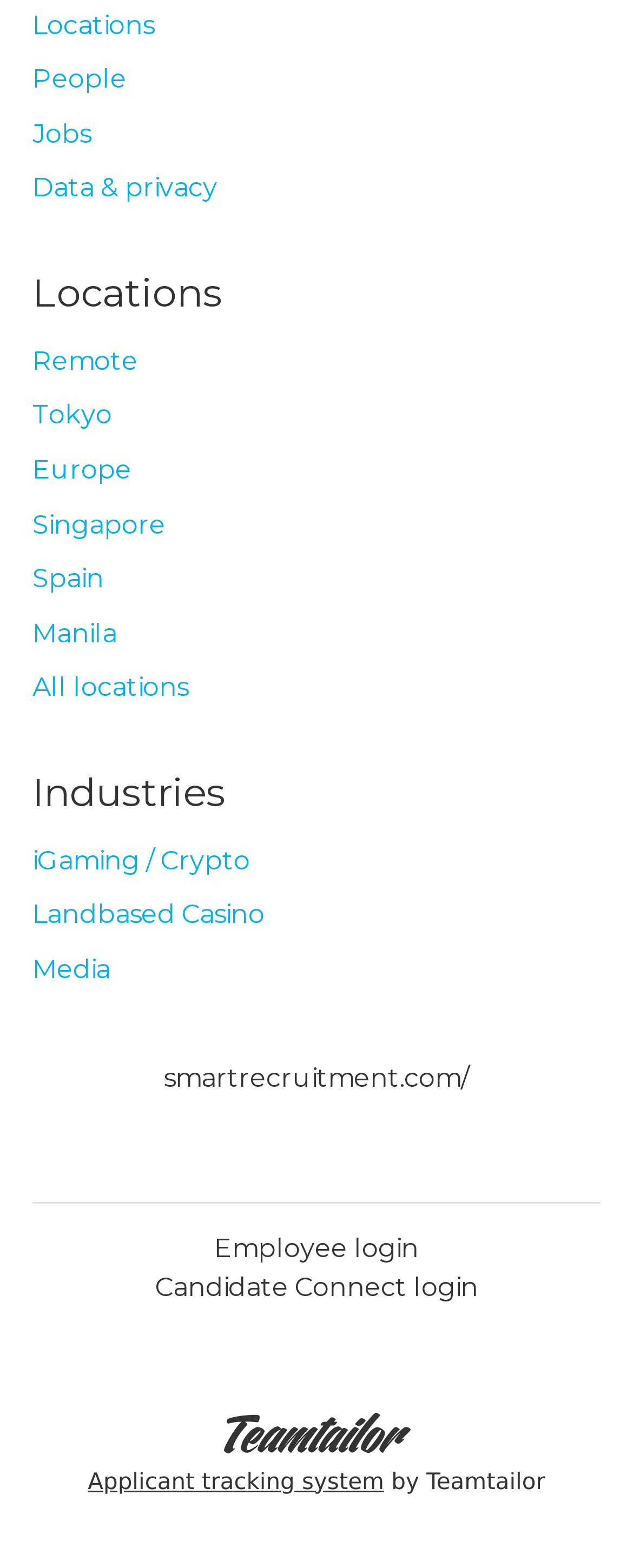Please specify the bounding box coordinates of the region to click in order to perform the following instruction: "View locations".

[0.051, 0.002, 0.244, 0.03]